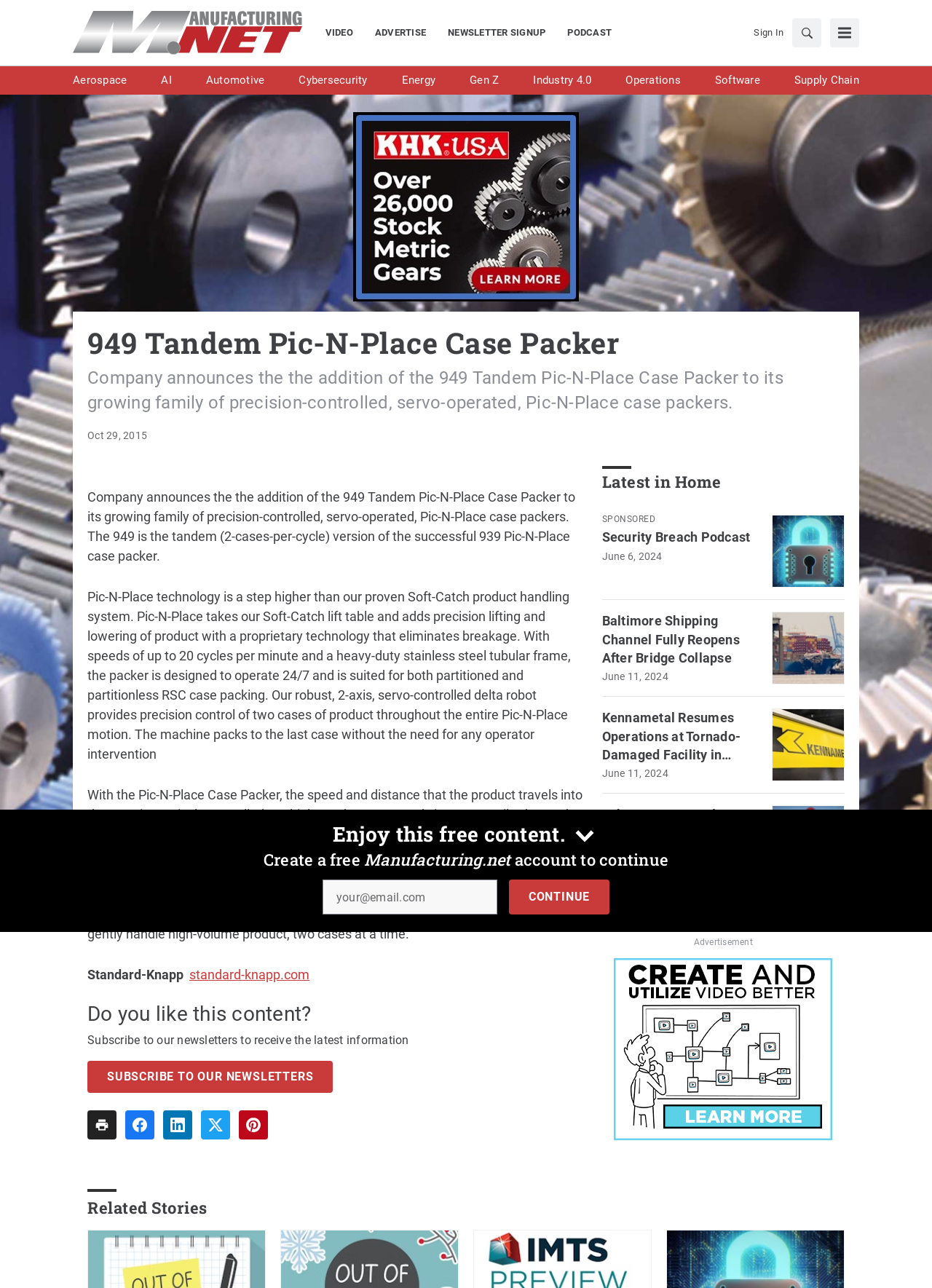Find and generate the main title of the webpage.

949 Tandem Pic-N-Place Case Packer